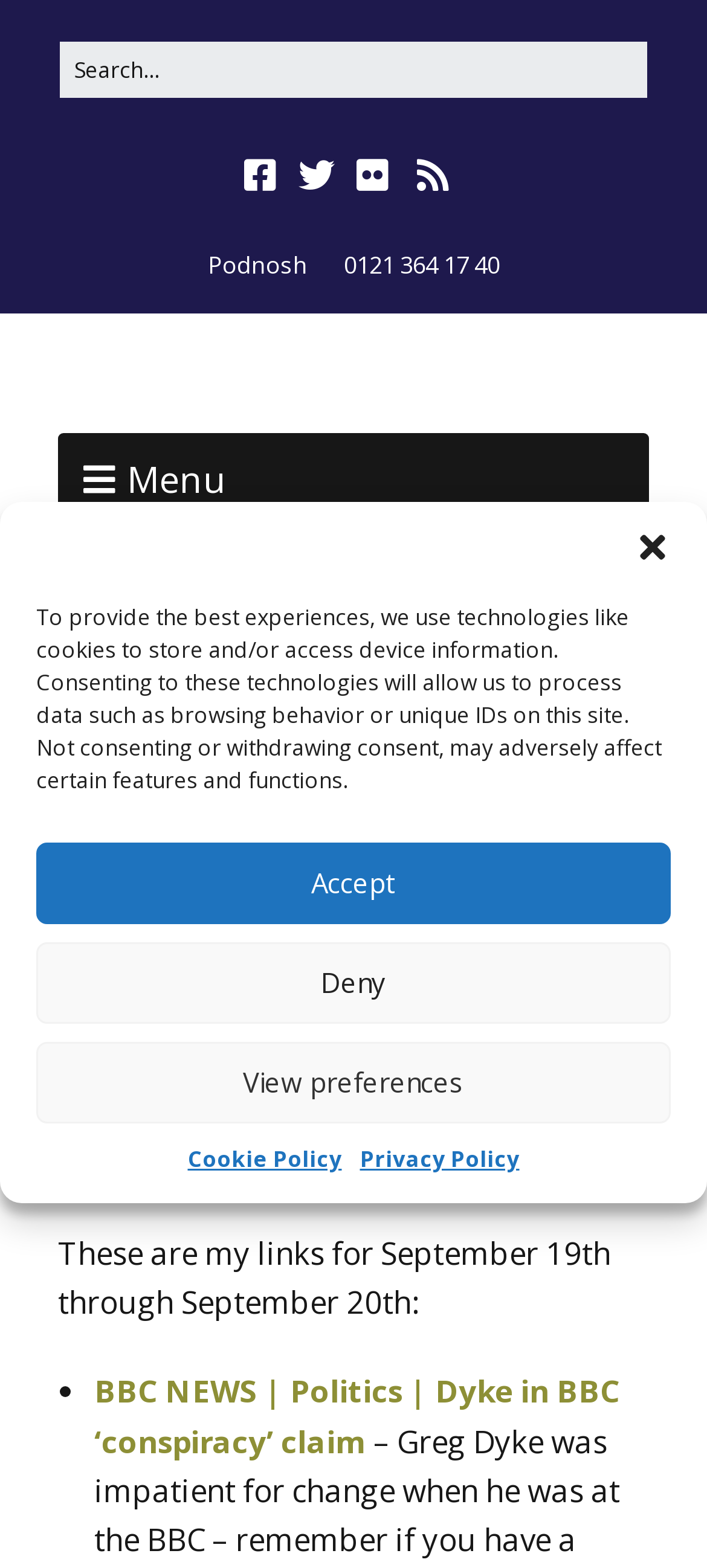Provide the bounding box coordinates for the UI element that is described by this text: "0121 364 17 40". The coordinates should be in the form of four float numbers between 0 and 1: [left, top, right, bottom].

[0.486, 0.158, 0.706, 0.179]